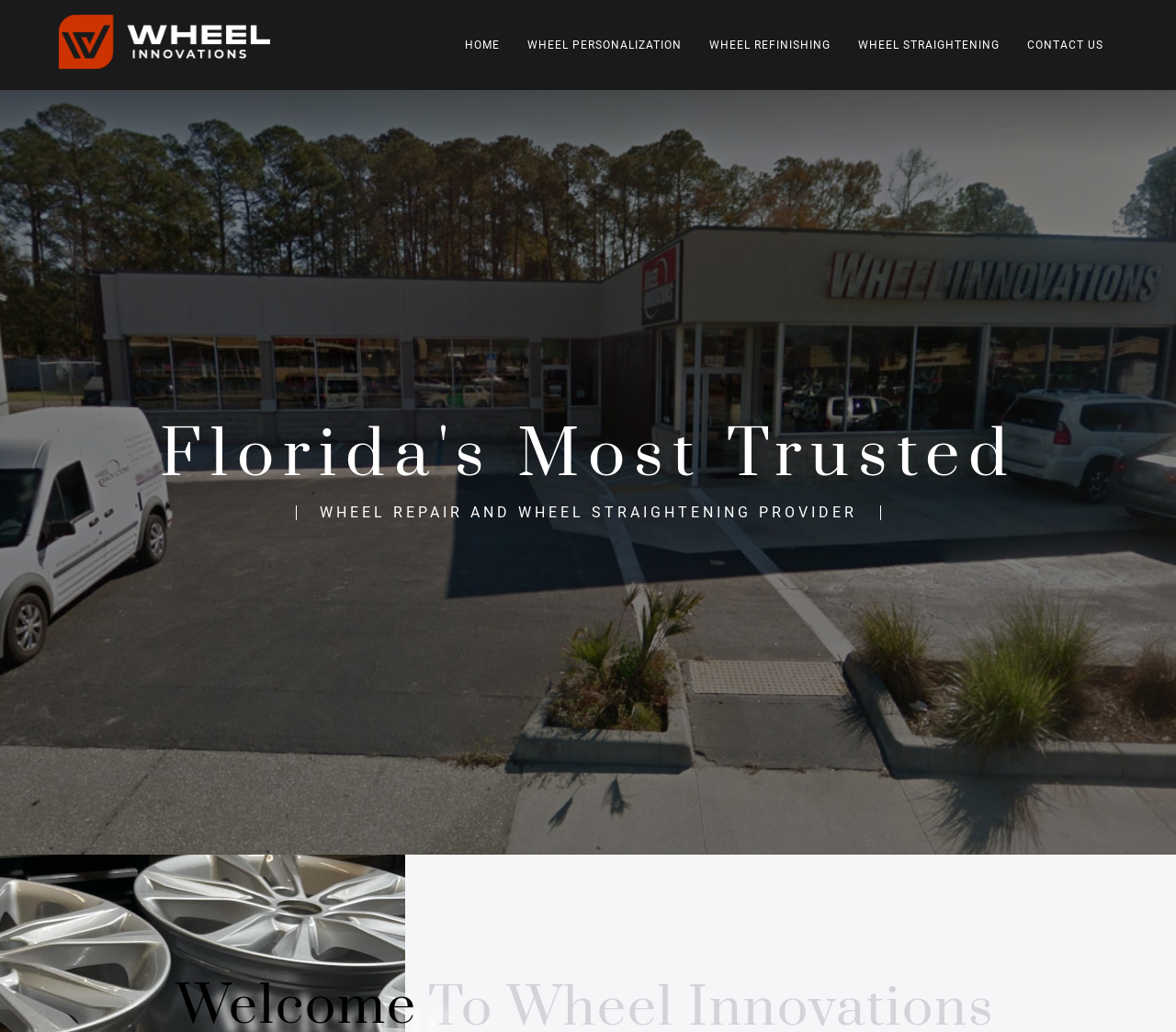Extract the primary header of the webpage and generate its text.

Florida's Most Trusted